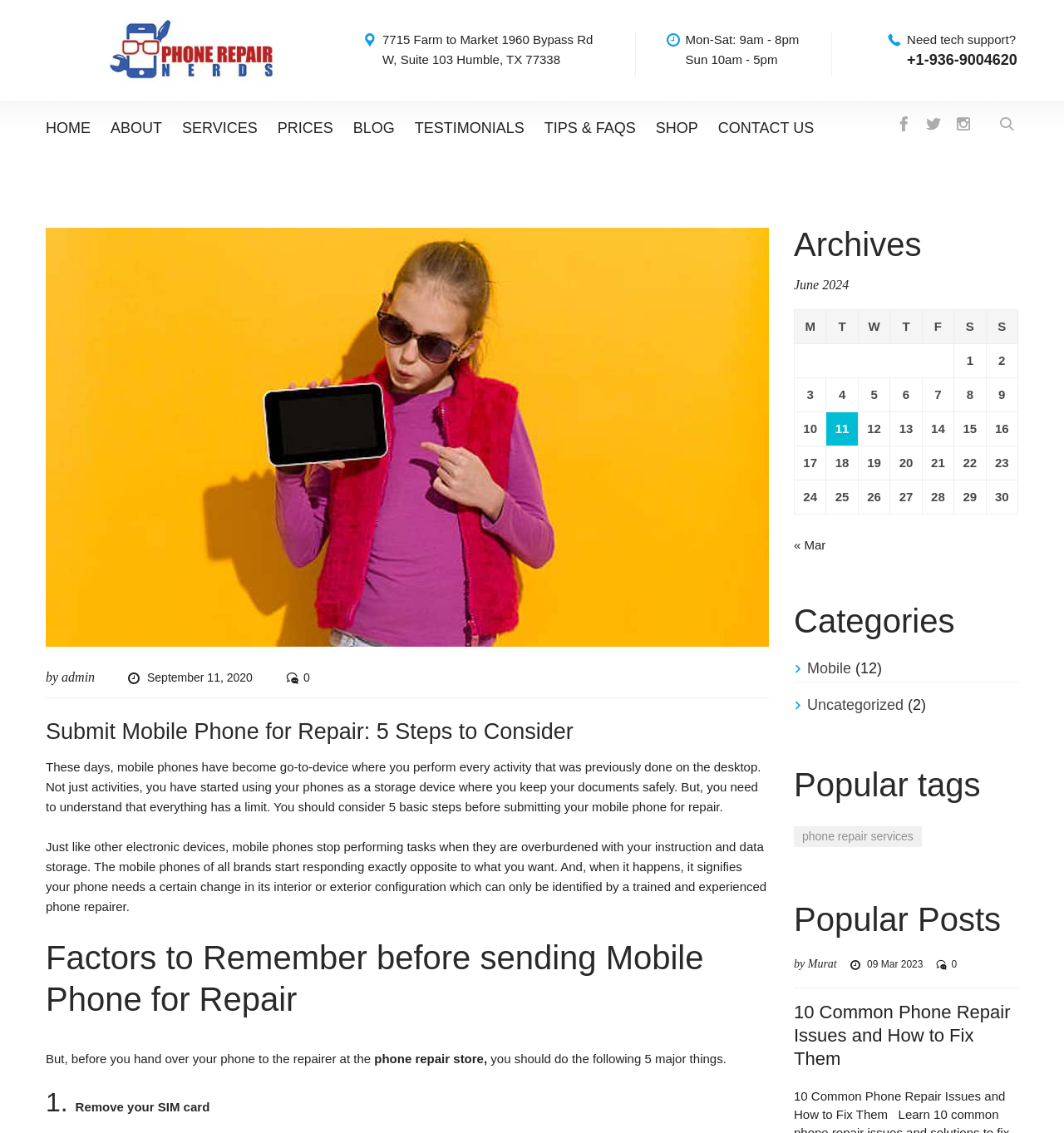What is the first step to remember before sending a mobile phone for repair?
Based on the image, please offer an in-depth response to the question.

I found the first step by looking at the heading and the text under the section 'Factors to Remember before sending Mobile Phone for Repair', which lists the 5 steps to consider before sending a mobile phone for repair.